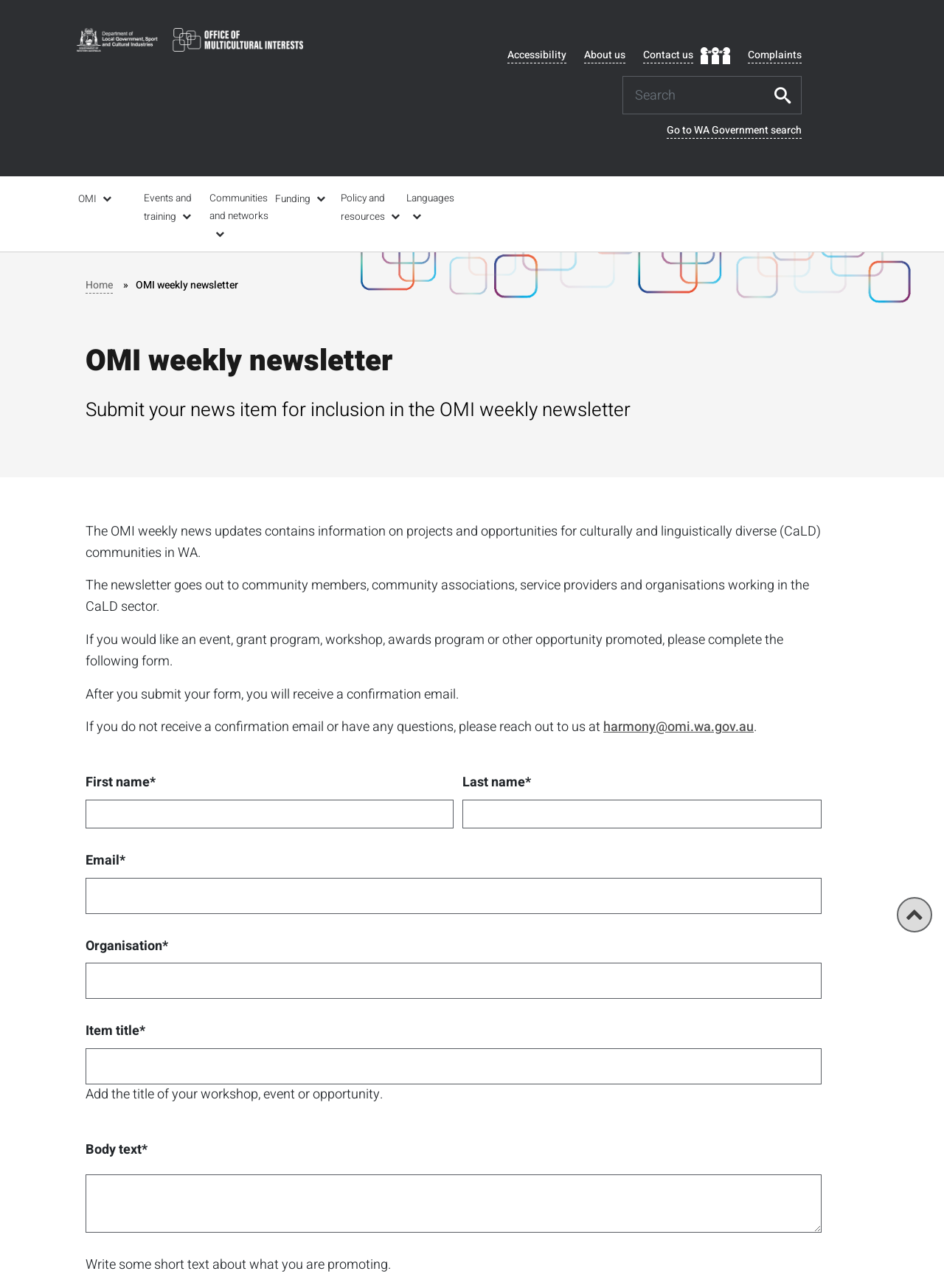What is the purpose of the OMI weekly newsletter?
Relying on the image, give a concise answer in one word or a brief phrase.

Update on projects and opportunities for CaLD communities